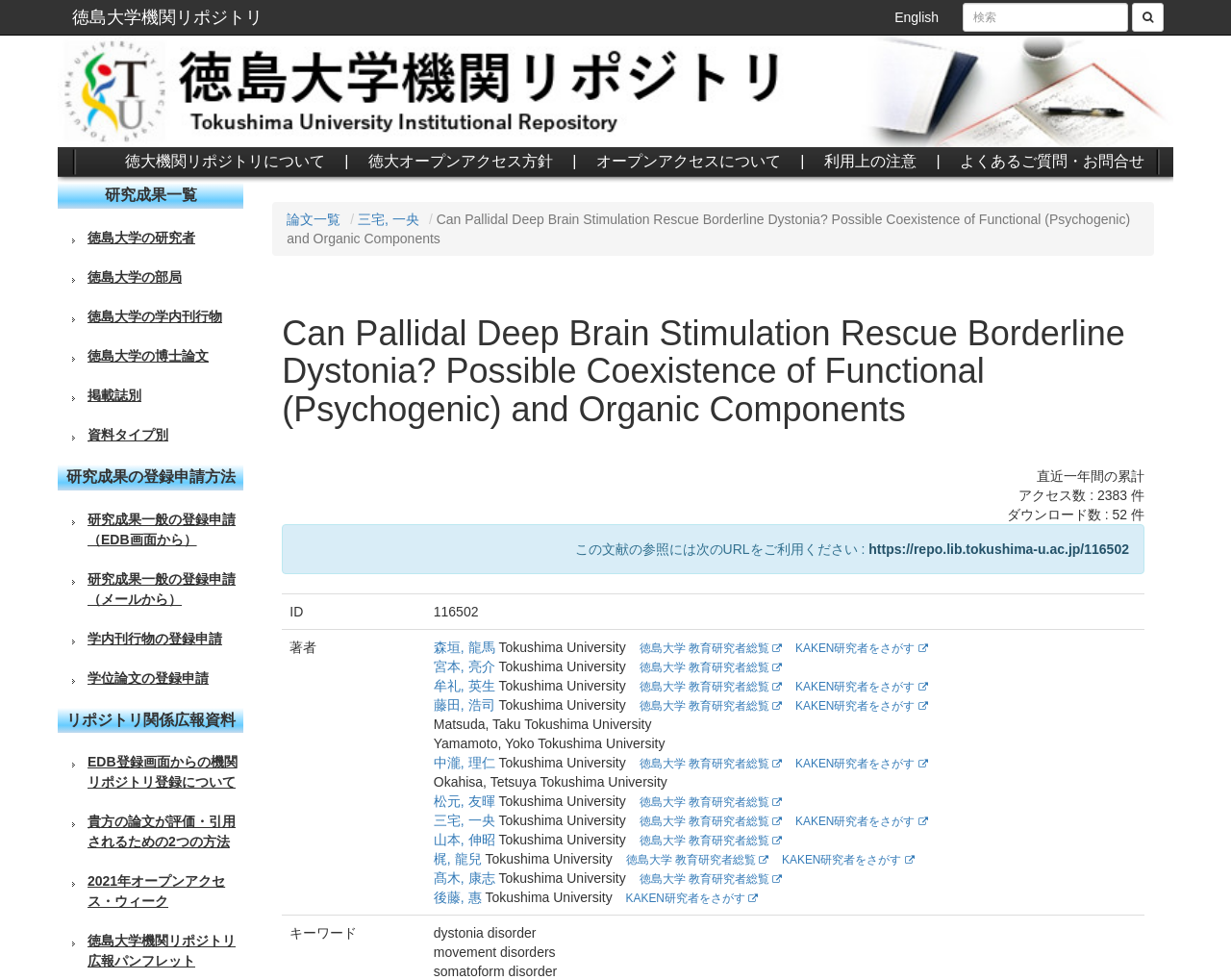Using the webpage screenshot and the element description 松元, 友暉, determine the bounding box coordinates. Specify the coordinates in the format (top-left x, top-left y, bottom-right x, bottom-right y) with values ranging from 0 to 1.

[0.352, 0.809, 0.402, 0.825]